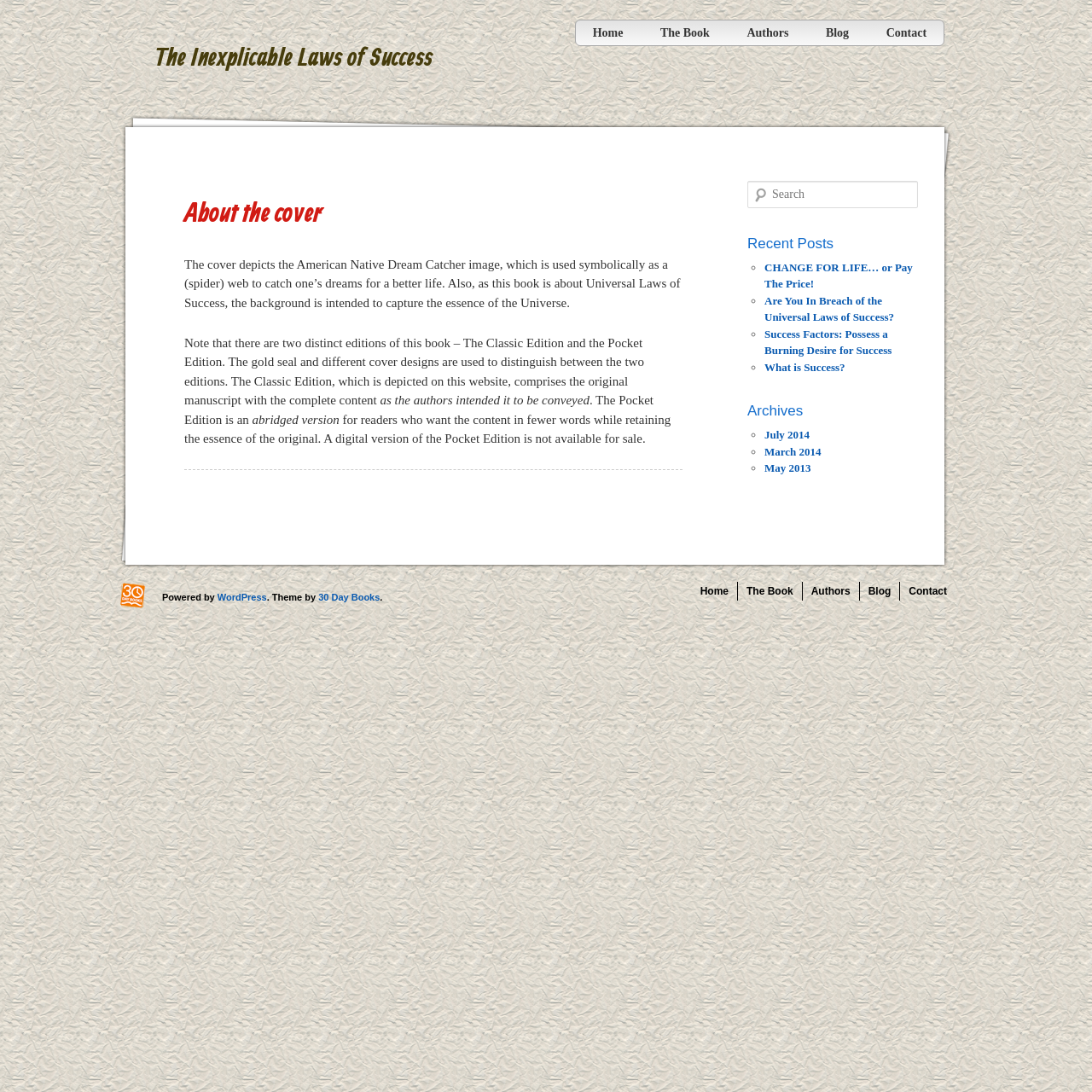How many editions of the book are there?
Kindly give a detailed and elaborate answer to the question.

According to the webpage content, there are two distinct editions of the book - The Classic Edition and the Pocket Edition. The Classic Edition comprises the original manuscript with the complete content, while the Pocket Edition is an abridged version for readers who want the content in fewer words while retaining the essence of the original.